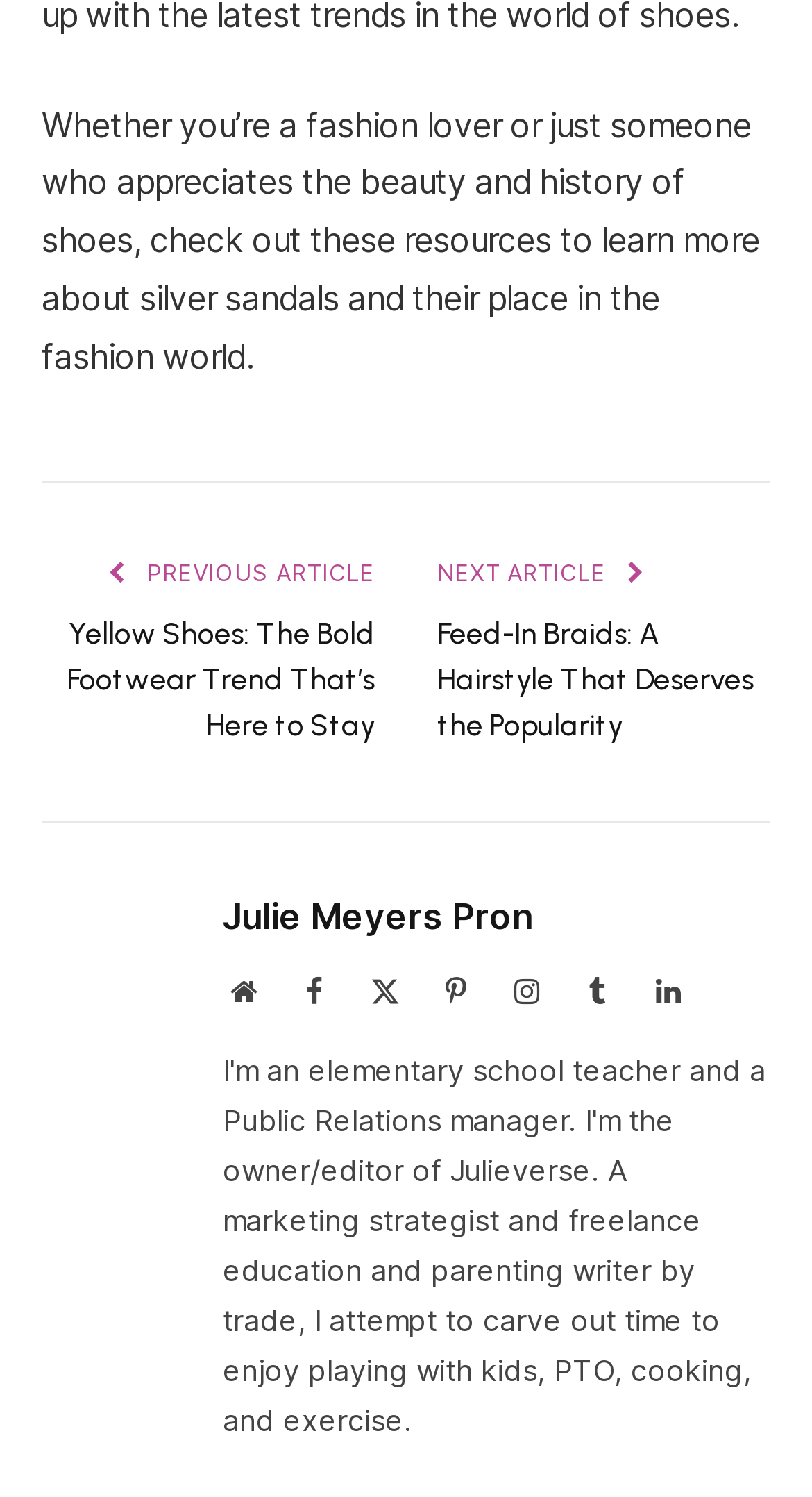What is the title of the article below the 'NEXT ARTICLE' button?
Based on the image, please offer an in-depth response to the question.

I found the link element with the text 'Feed-In Braids: A Hairstyle That Deserves the Popularity' which is located below the 'NEXT ARTICLE' button, indicating that the title of the article is 'Feed-In Braids'.